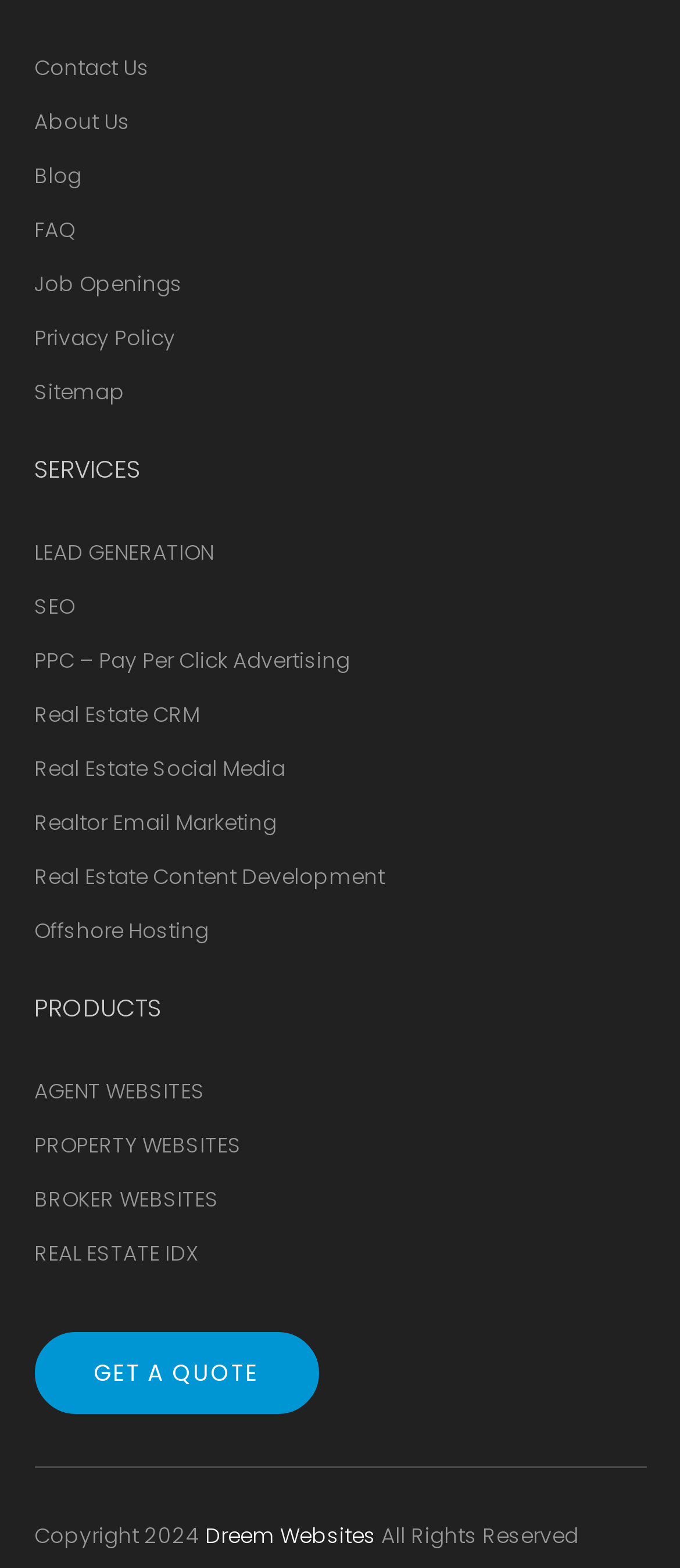Locate the bounding box coordinates of the region to be clicked to comply with the following instruction: "get a quote". The coordinates must be four float numbers between 0 and 1, in the form [left, top, right, bottom].

[0.05, 0.85, 0.468, 0.902]